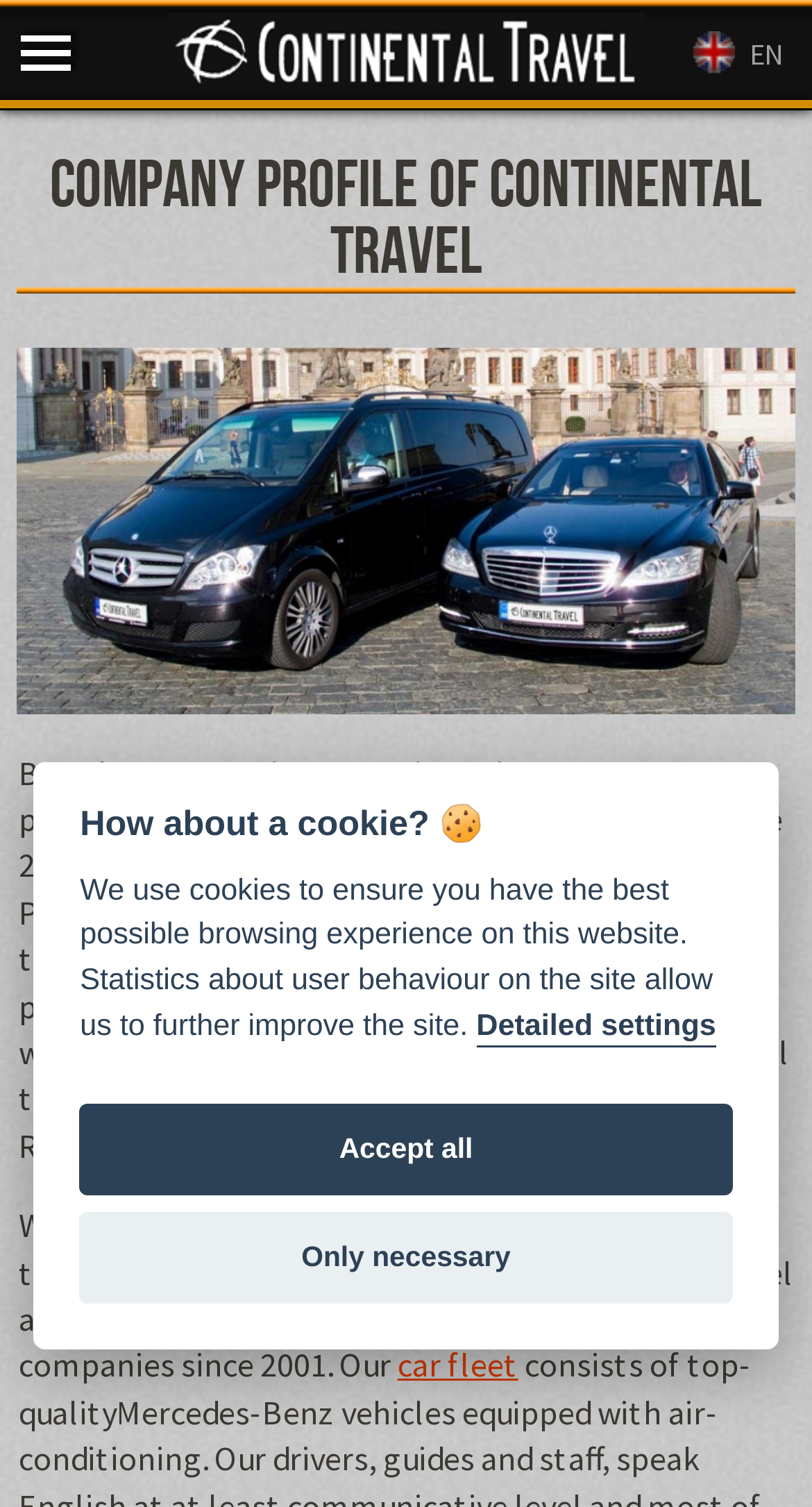Determine the webpage's heading and output its text content.

Company profile of Continental Travel